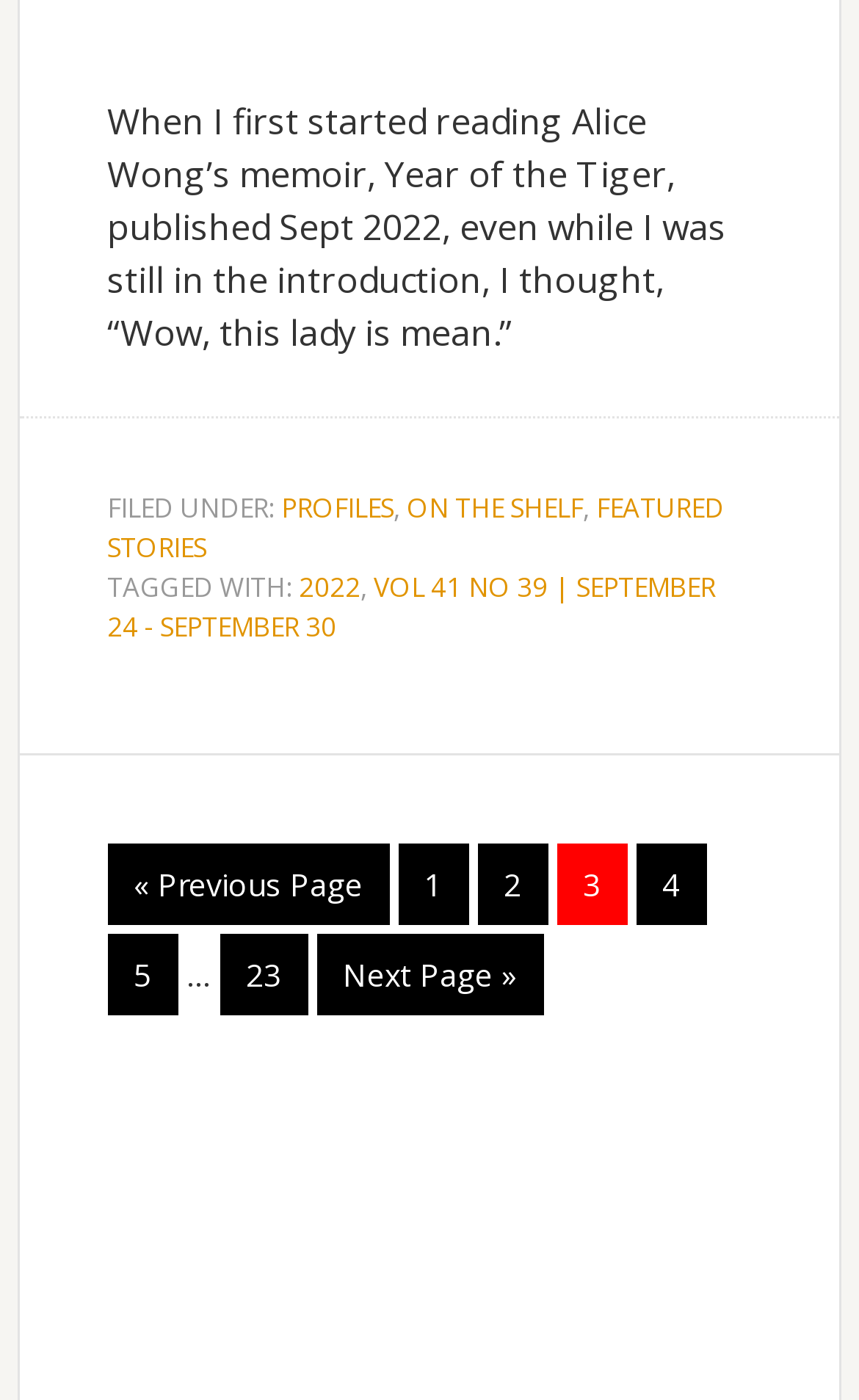Answer the following inquiry with a single word or phrase:
What is the author's impression of Alice Wong?

She is mean